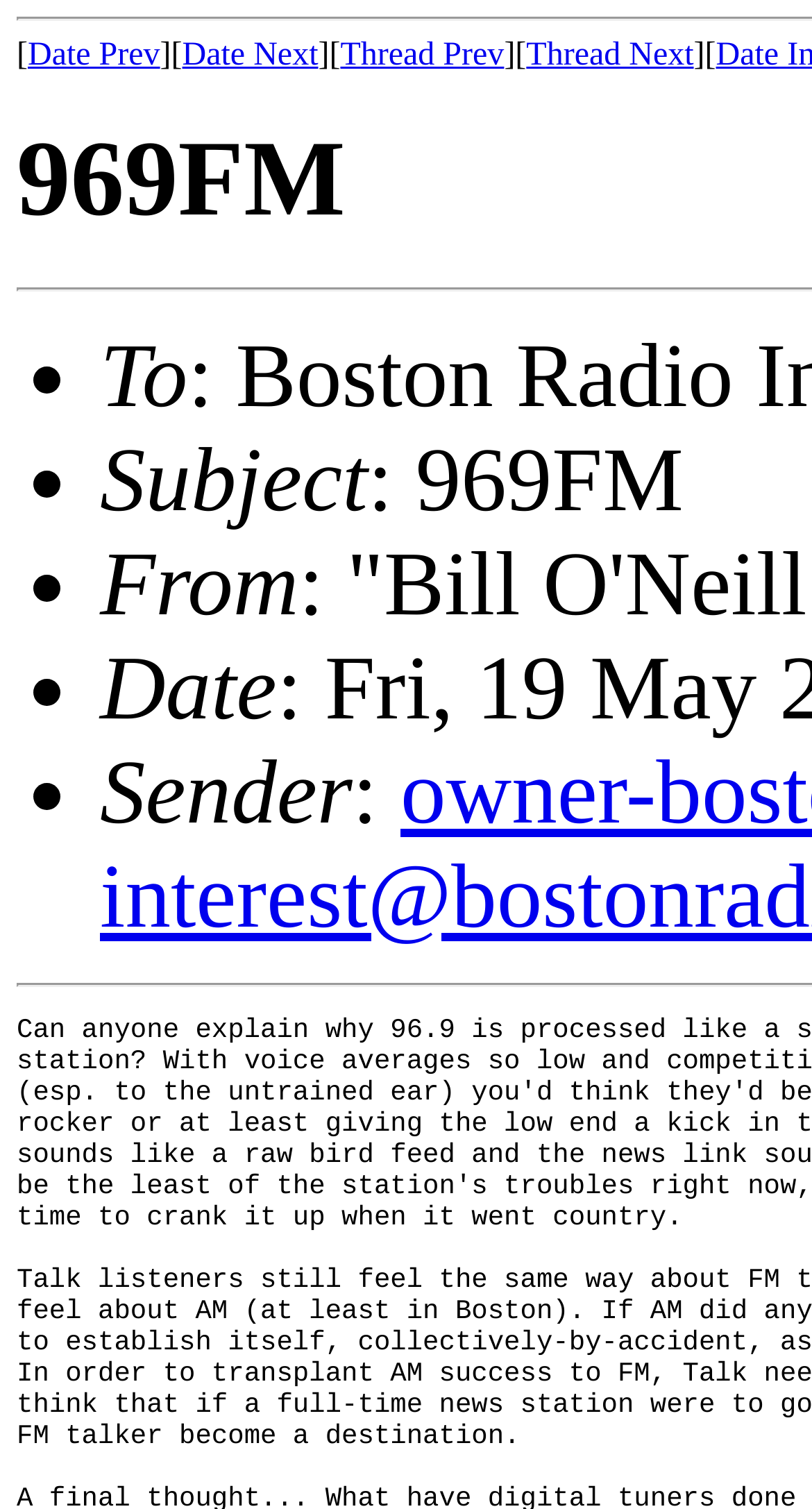Provide your answer in one word or a succinct phrase for the question: 
What is the position of the 'Date Prev' link?

Top-left